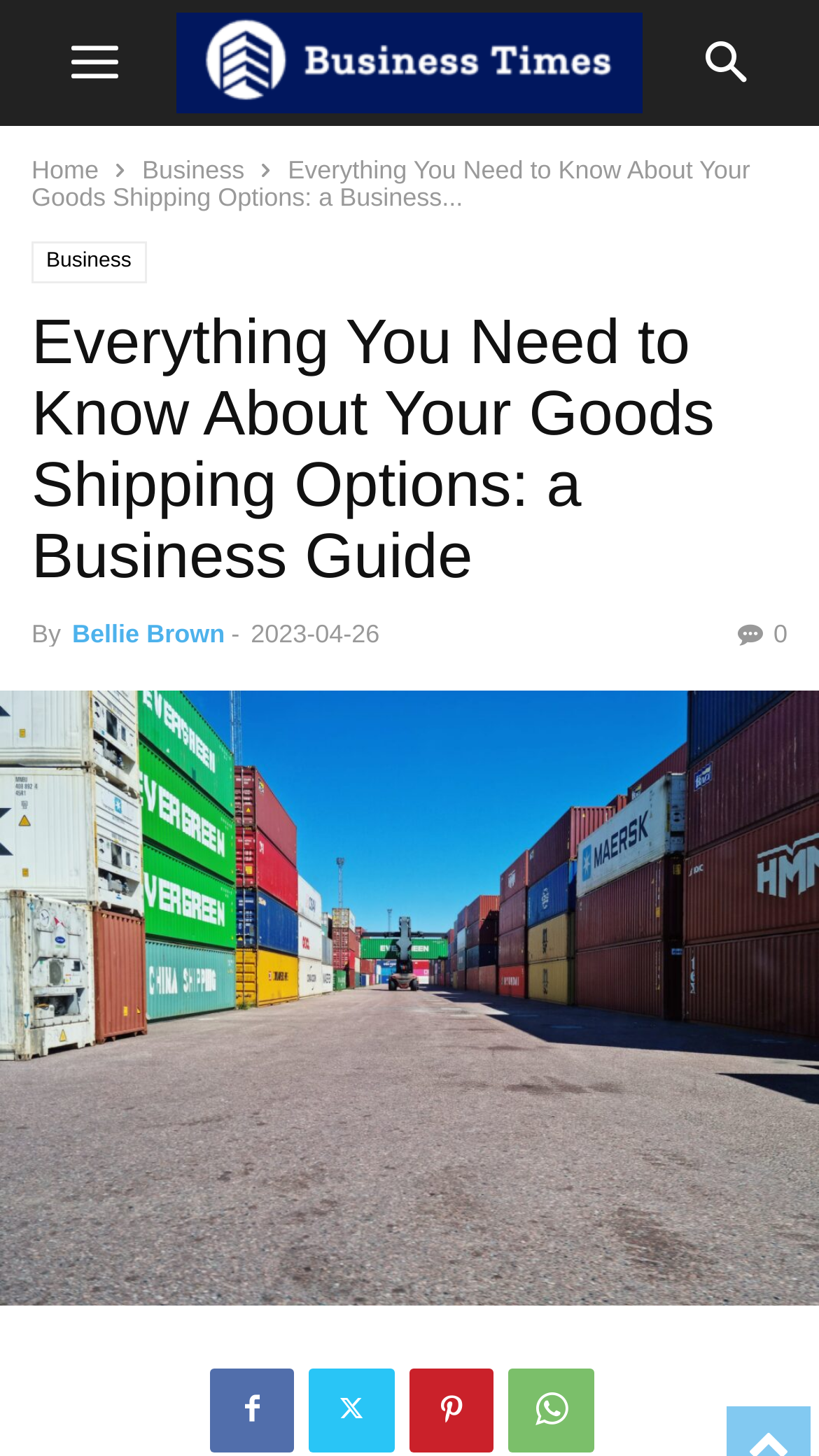Identify the bounding box of the UI element described as follows: "startupcenter@aalto.fi". Provide the coordinates as four float numbers in the range of 0 to 1 [left, top, right, bottom].

None